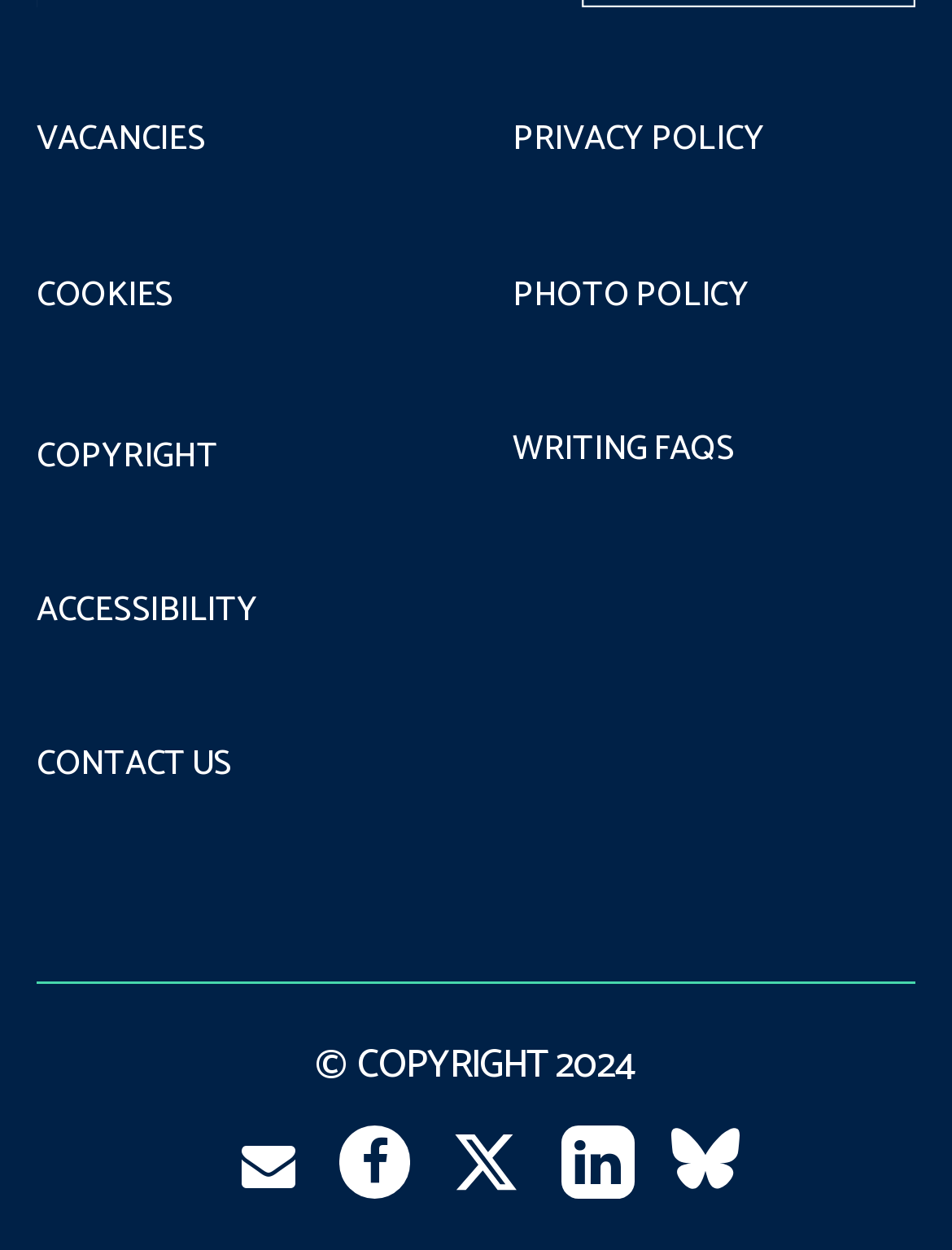Determine the bounding box for the described UI element: "Writing FAQs".

[0.538, 0.345, 0.772, 0.376]